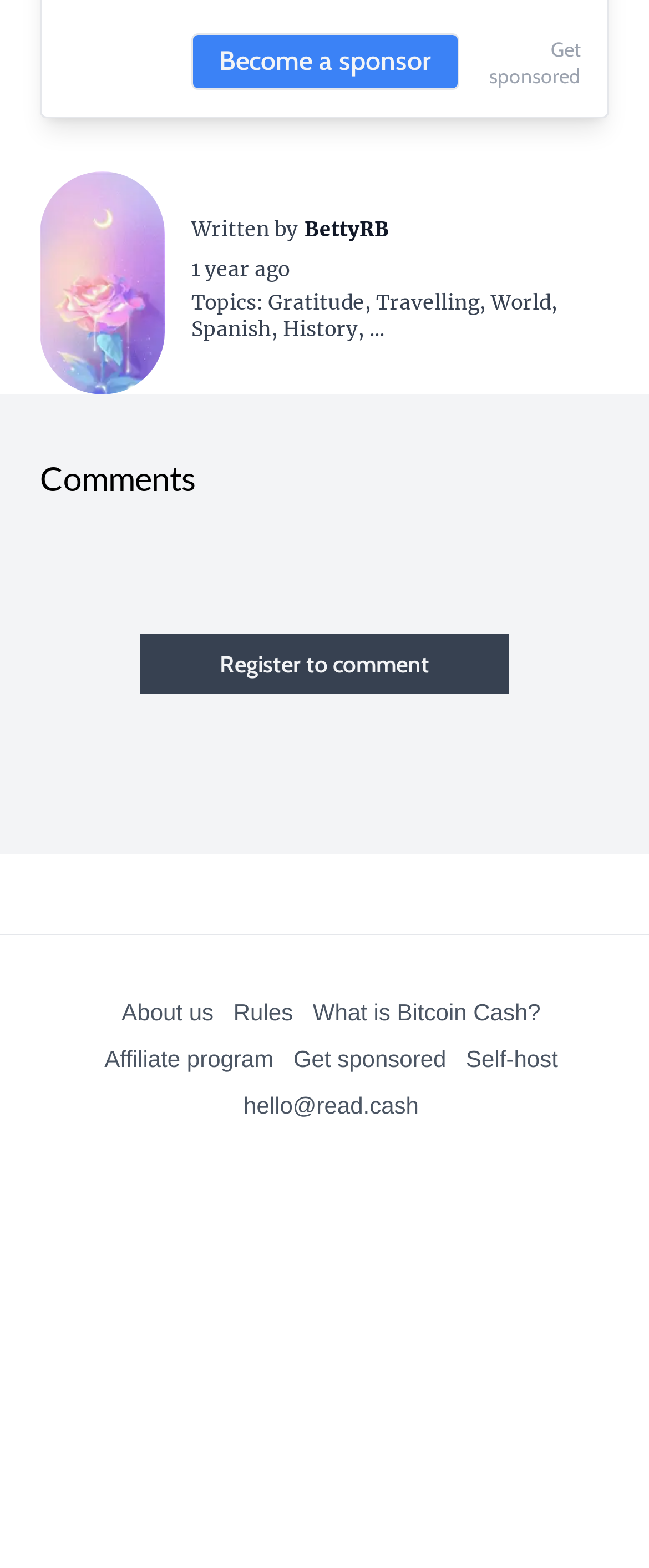Pinpoint the bounding box coordinates of the area that must be clicked to complete this instruction: "Click on the 'Become a sponsor' link".

[0.294, 0.022, 0.706, 0.058]